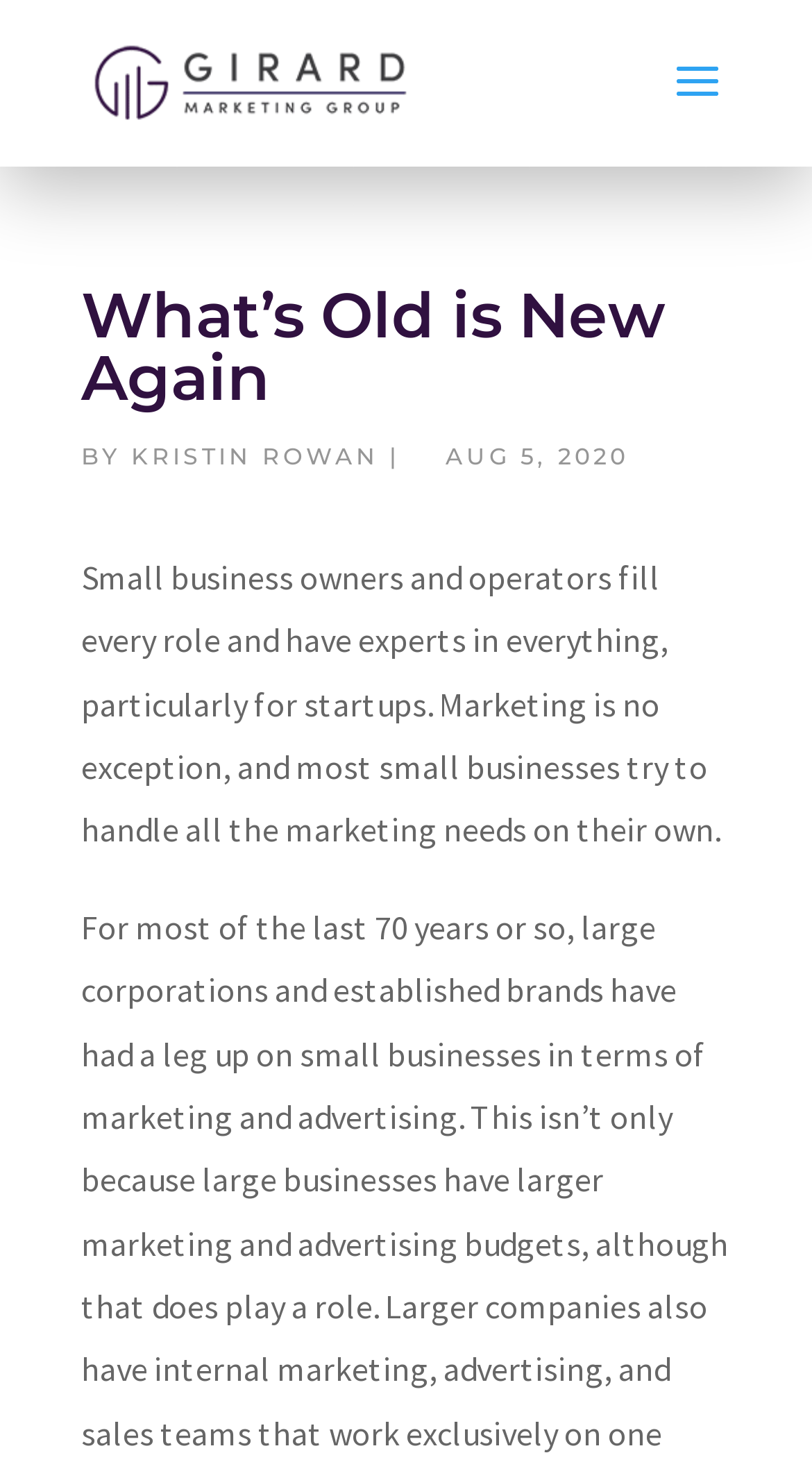Reply to the question with a brief word or phrase: What is the tone of the latest article?

Informative